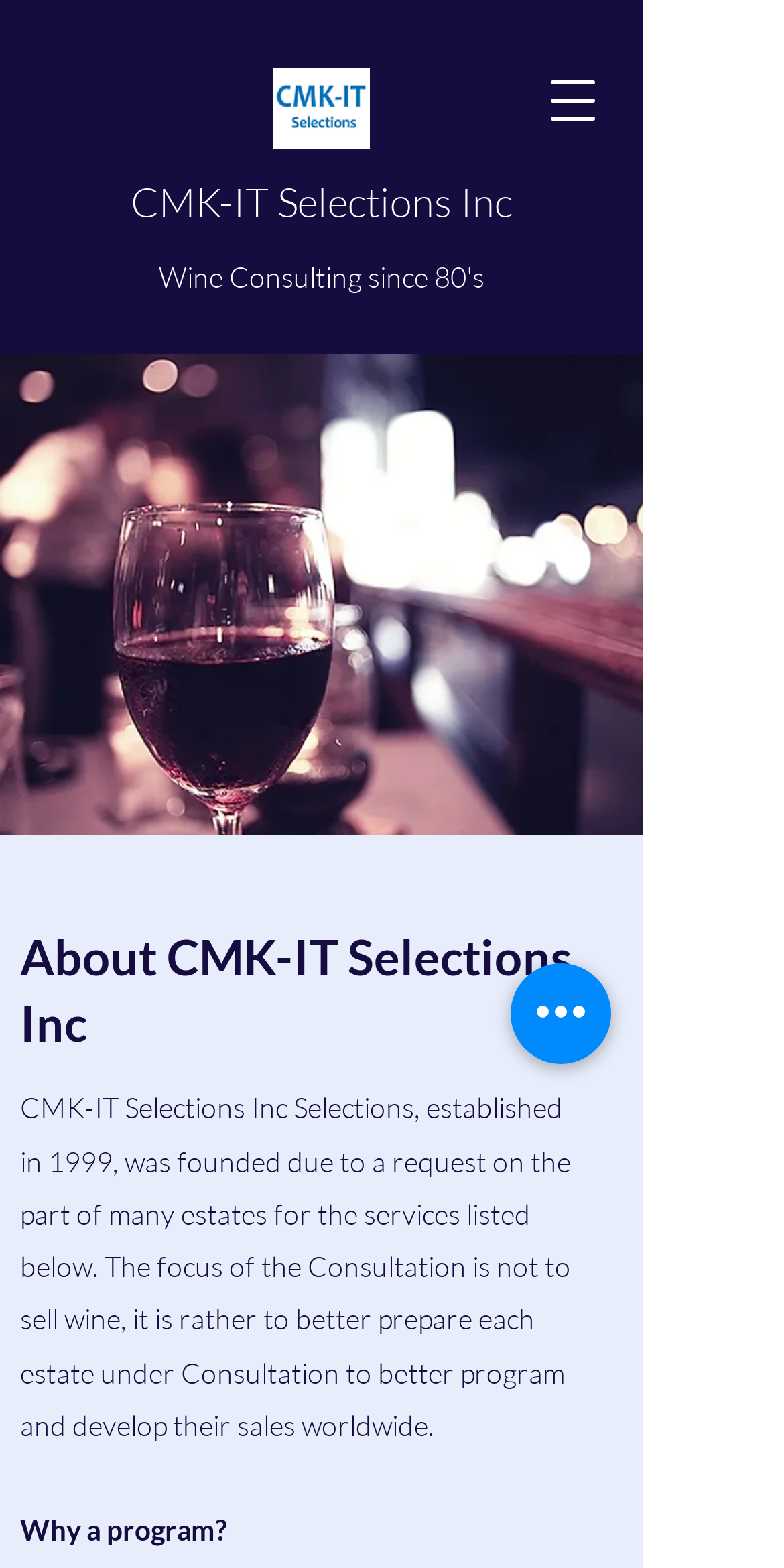Locate the headline of the webpage and generate its content.

About CMK-IT Selections Inc